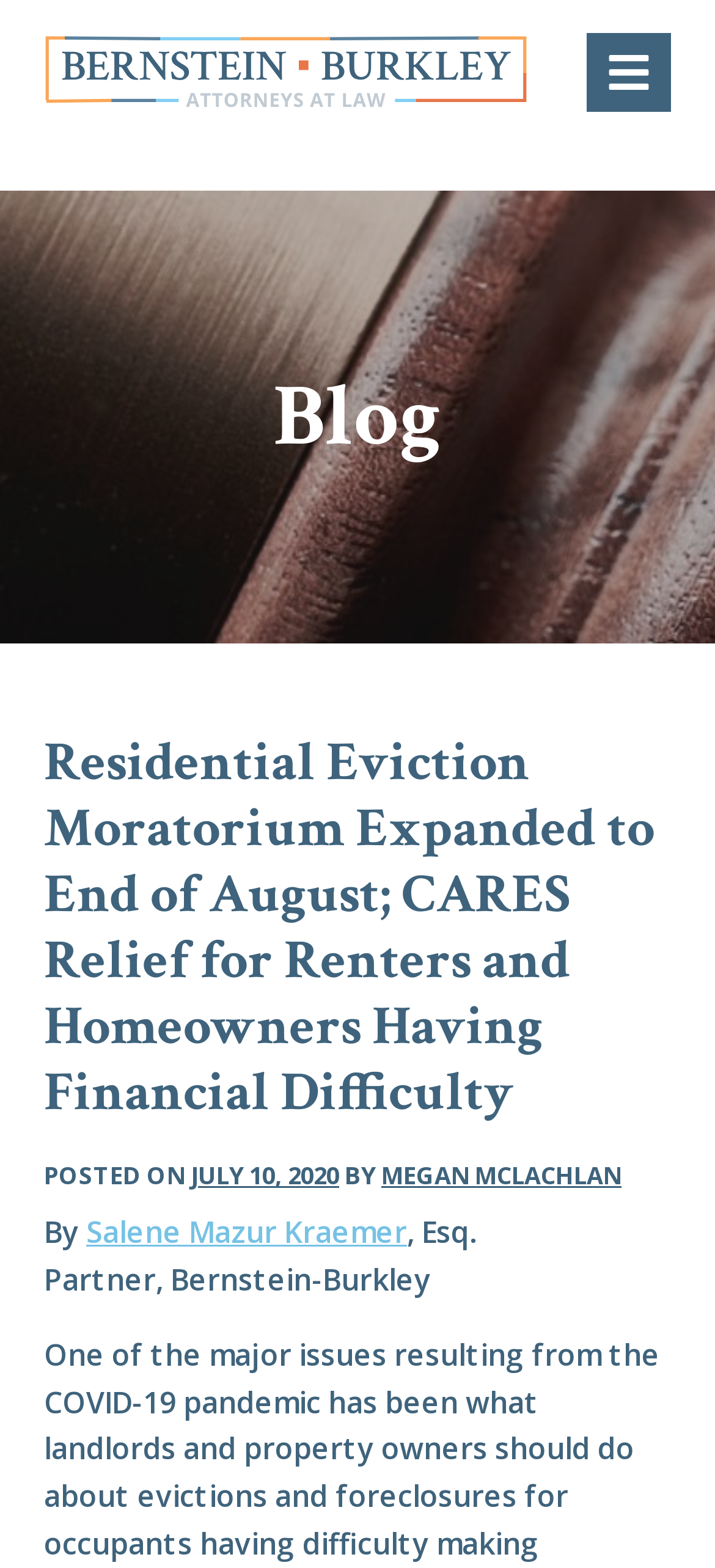Identify and generate the primary title of the webpage.

Residential Eviction Moratorium Expanded to End of August; CARES Relief for Renters and Homeowners Having Financial Difficulty